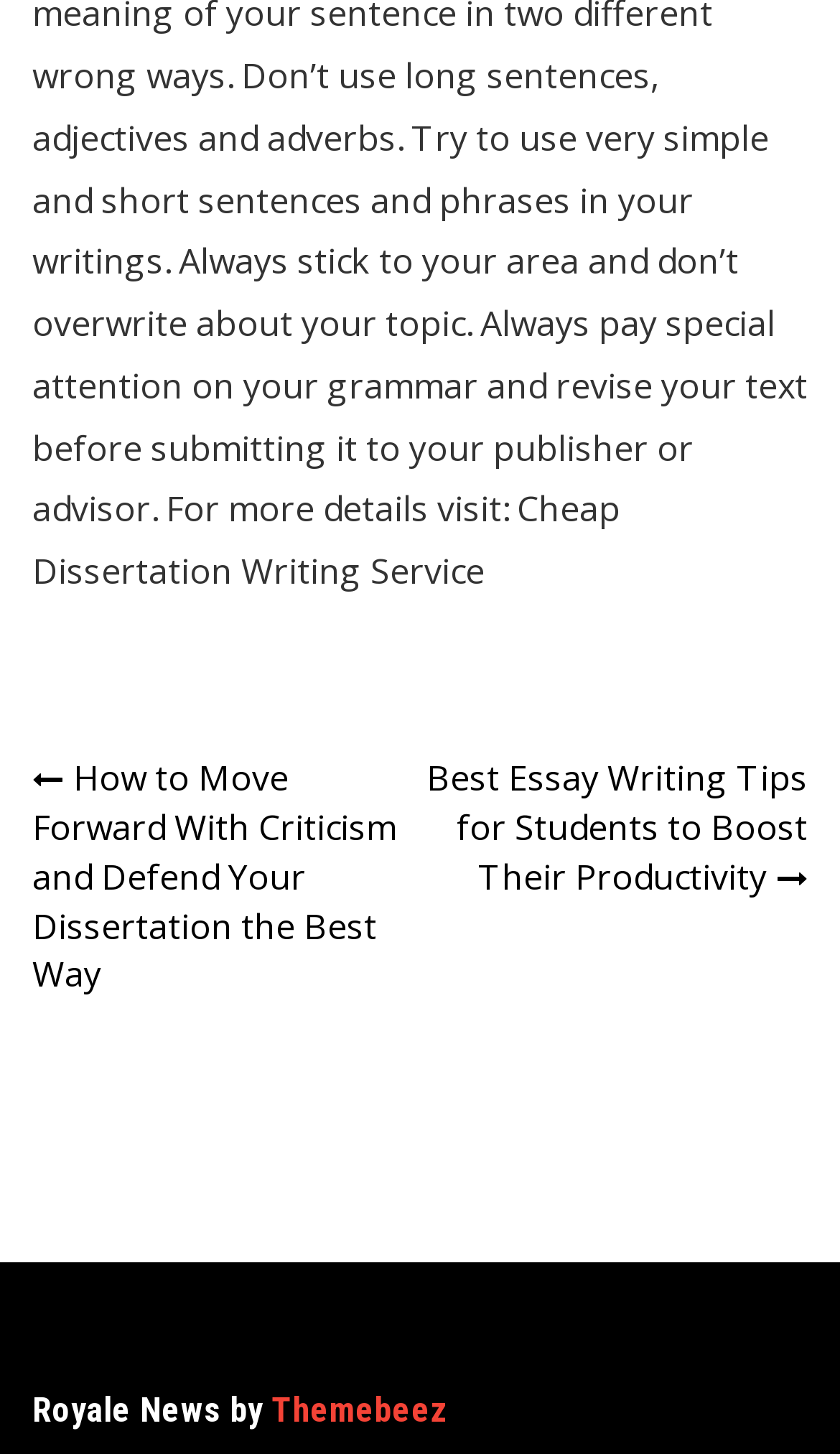What is the name of the dissertation writing service?
Look at the image and respond to the question as thoroughly as possible.

The name of the dissertation writing service can be found in the link at the top of the webpage, which says 'Cheap Dissertation Writing Service'.